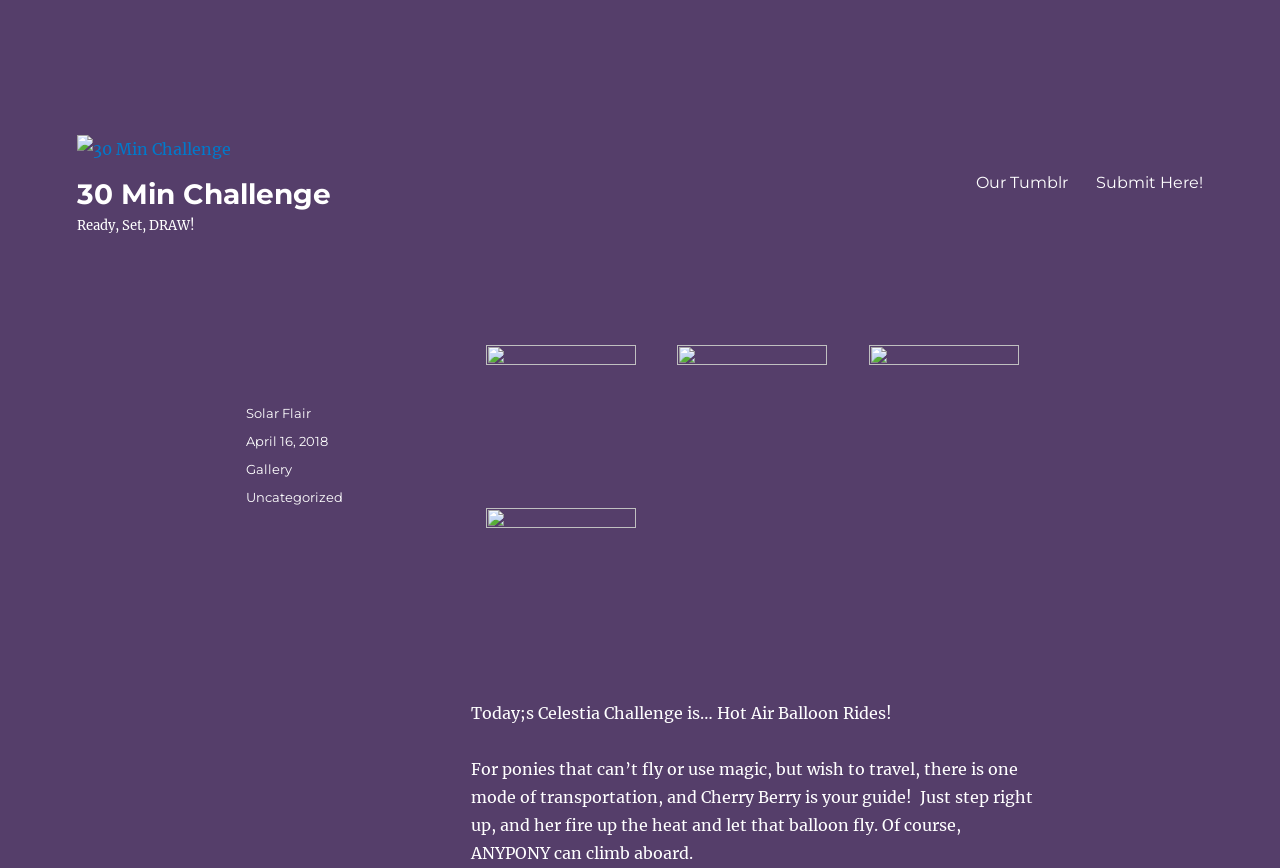From the screenshot, find the bounding box of the UI element matching this description: "parent_node: 30 Min Challenge". Supply the bounding box coordinates in the form [left, top, right, bottom], each a float between 0 and 1.

[0.06, 0.153, 0.259, 0.187]